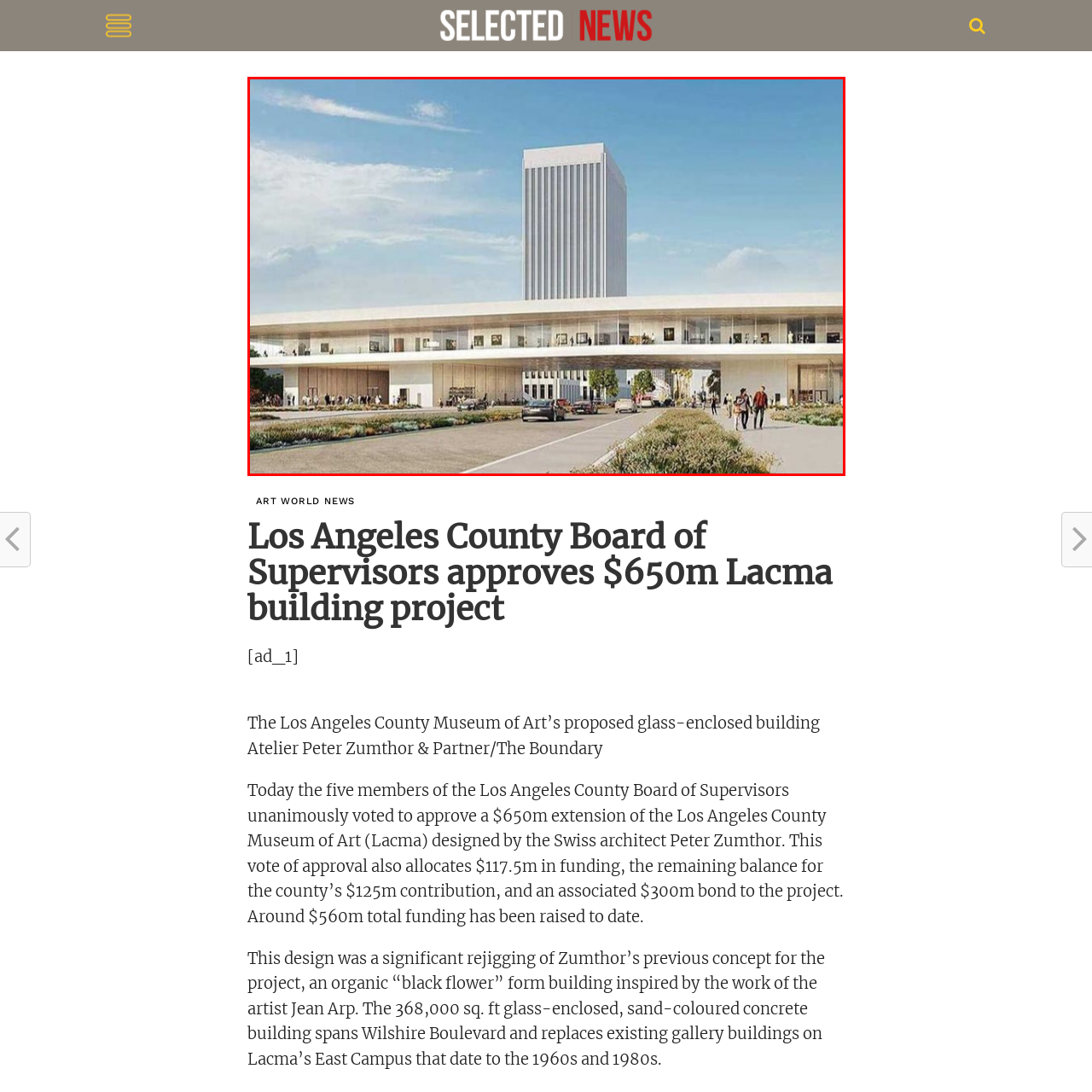Provide a detailed narrative of the image inside the red-bordered section.

The image depicts a conceptual architectural rendering of the new glass-enclosed building designed for the Los Angeles County Museum of Art (LACMA). The modern structure, characterized by its expansive, horizontal form, is situated prominently against a bright blue sky, emphasizing its sleek design. Above the museum, a tall vertical tower rises, contributing to the contemporary aesthetics of the complex. 

In the foreground, vehicles are seen approaching the entrance, while pedestrians stroll along the pathway, indicating a vibrant public engagement with the space. The design reflects an innovative combination of sand-colored concrete and extensive glass panels, aiming to create a harmonious integration between the museum and its urban surroundings. This ambitious project, led by Swiss architect Peter Zumthor, represents a significant investment in cultural infrastructure, with a total budget of $650 million following approval by the Los Angeles County Board of Supervisors. The new building is intended to replace older gallery spaces, offering a refreshing venue for diverse artistic expressions.